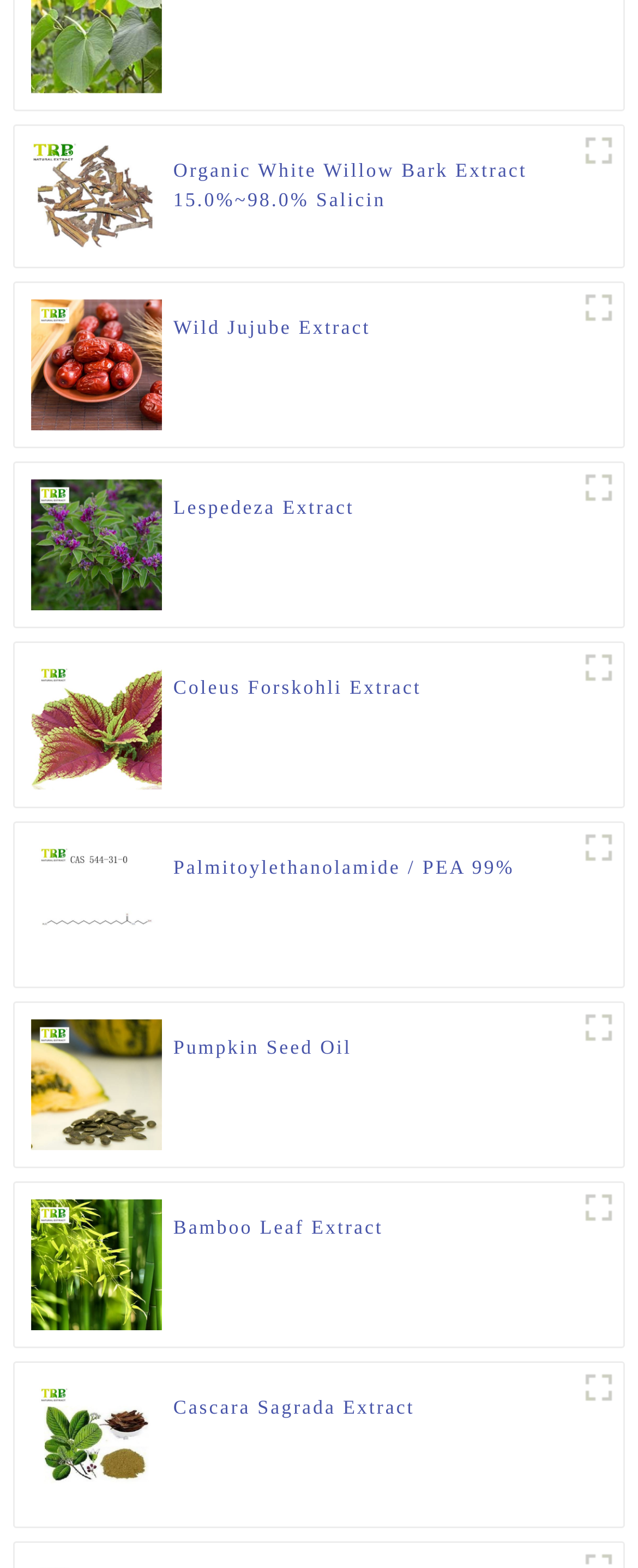Specify the bounding box coordinates of the element's area that should be clicked to execute the given instruction: "View kava-kava extract product". The coordinates should be four float numbers between 0 and 1, i.e., [left, top, right, bottom].

[0.048, 0.009, 0.254, 0.024]